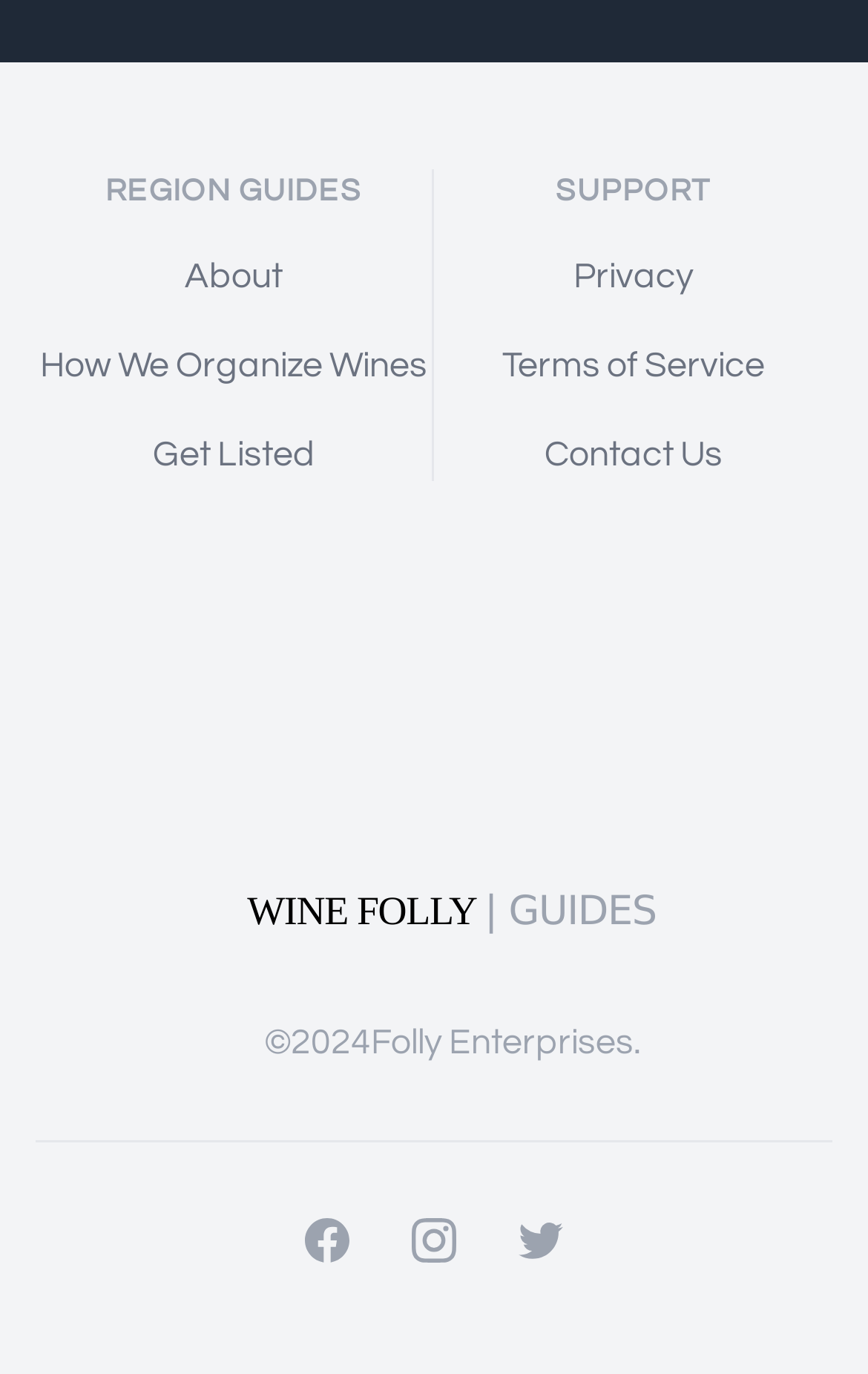How many region guides are listed?
Please elaborate on the answer to the question with detailed information.

There are no region guides listed on the current webpage, only a heading 'REGION GUIDES' is present, but no specific guides are provided.